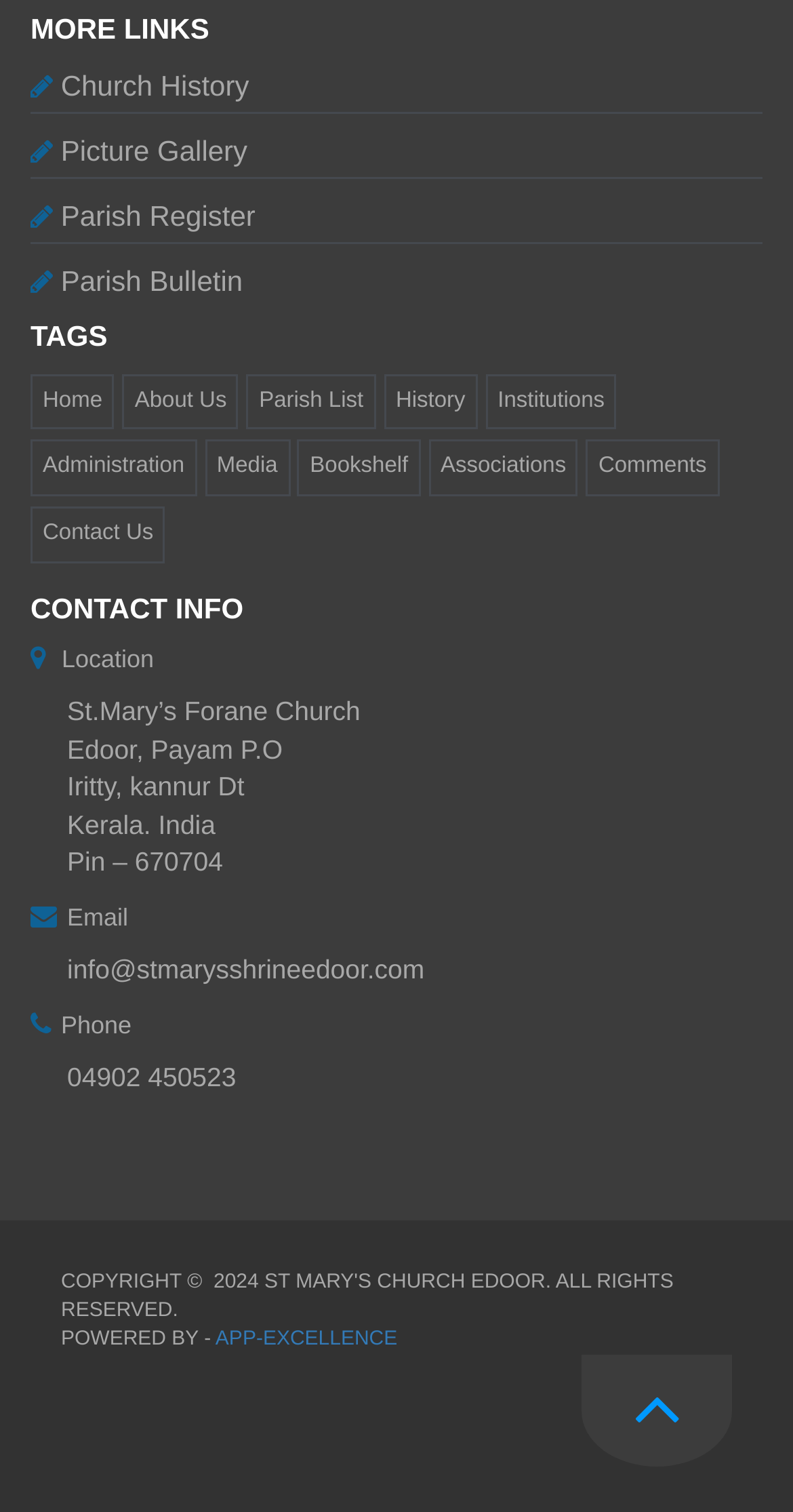Determine the bounding box coordinates of the target area to click to execute the following instruction: "Contact Us."

[0.054, 0.344, 0.193, 0.36]